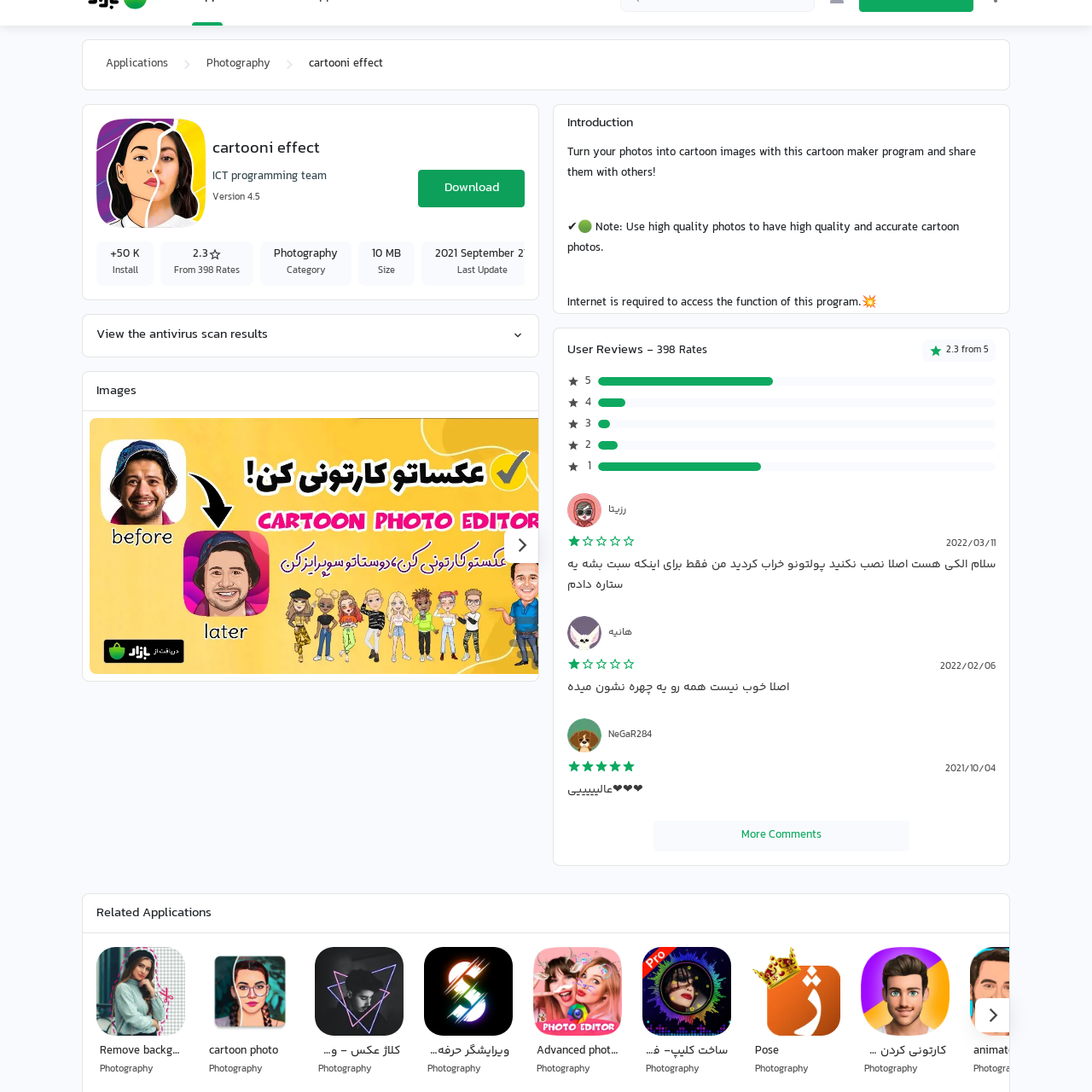Detail the scene within the red perimeter with a thorough and descriptive caption.

The image features a screenshot of an Android application showcasing a "cartooni effect." This effect is designed to transform standard photographs into cartoon-style images, making it easy for users to create fun and artistic renditions of their photos. The application provides various editing tools, allowing users to enhance their images with filters and adjustments. This screenshot reflects the user-friendly interface aimed at enabling users to access these creative features seamlessly. The prominent display emphasizes the cartoon transformation capabilities, appealing especially to those interested in photography and creative image editing.